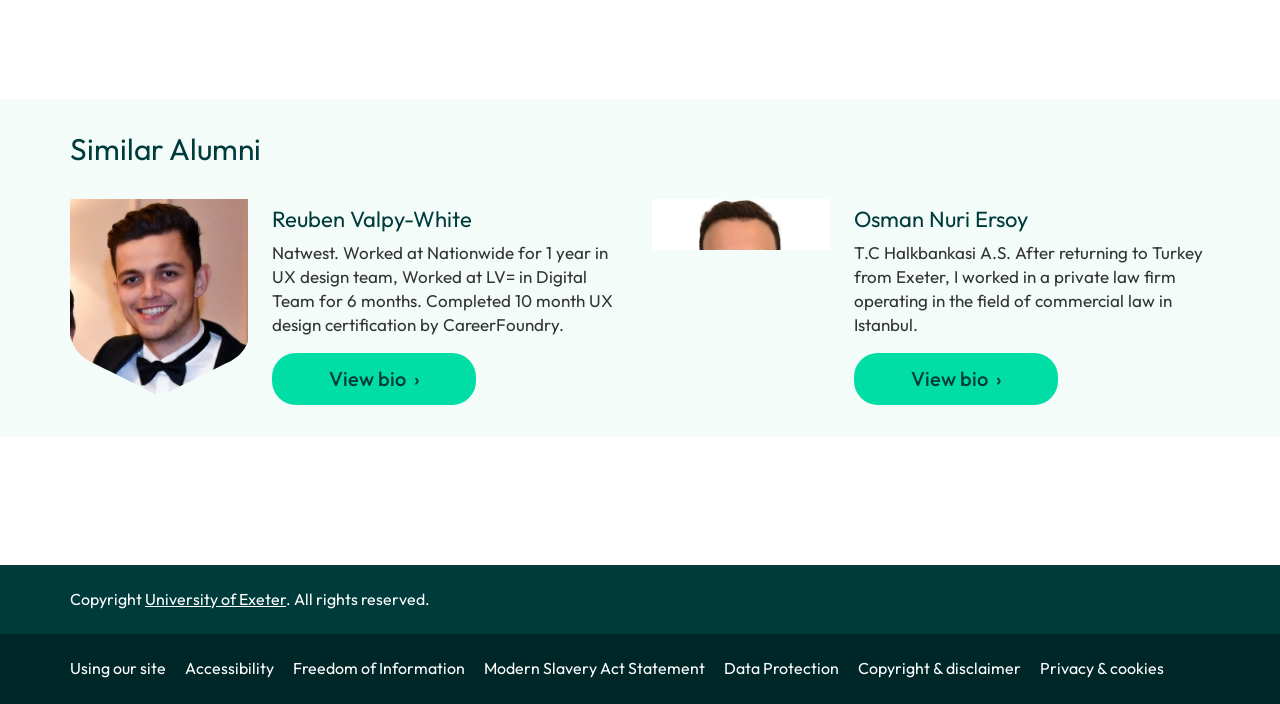Identify the bounding box coordinates of the element that should be clicked to fulfill this task: "Visit University of Exeter's website". The coordinates should be provided as four float numbers between 0 and 1, i.e., [left, top, right, bottom].

[0.113, 0.836, 0.223, 0.864]